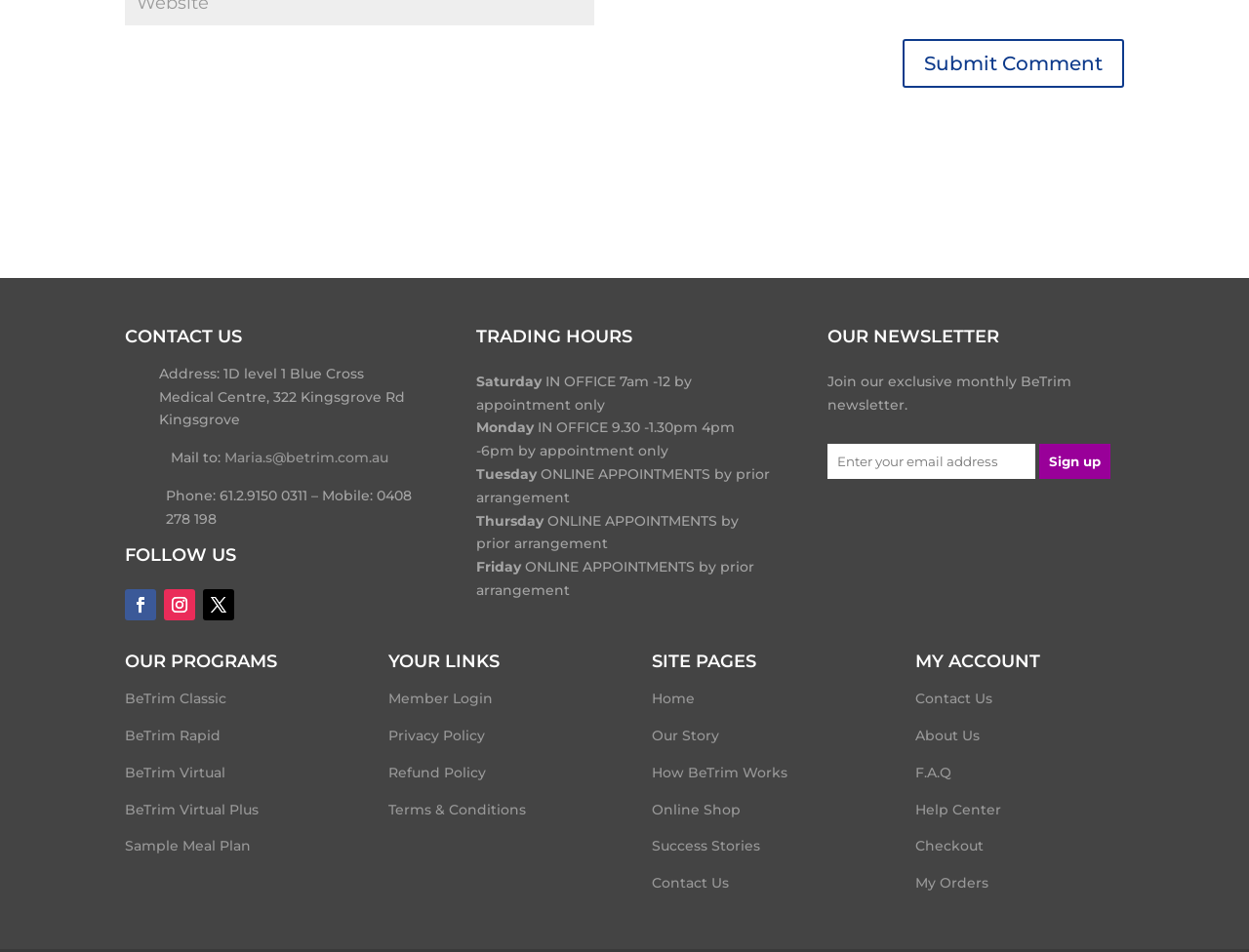Please find the bounding box coordinates of the section that needs to be clicked to achieve this instruction: "Send an email to Maria".

[0.18, 0.471, 0.311, 0.49]